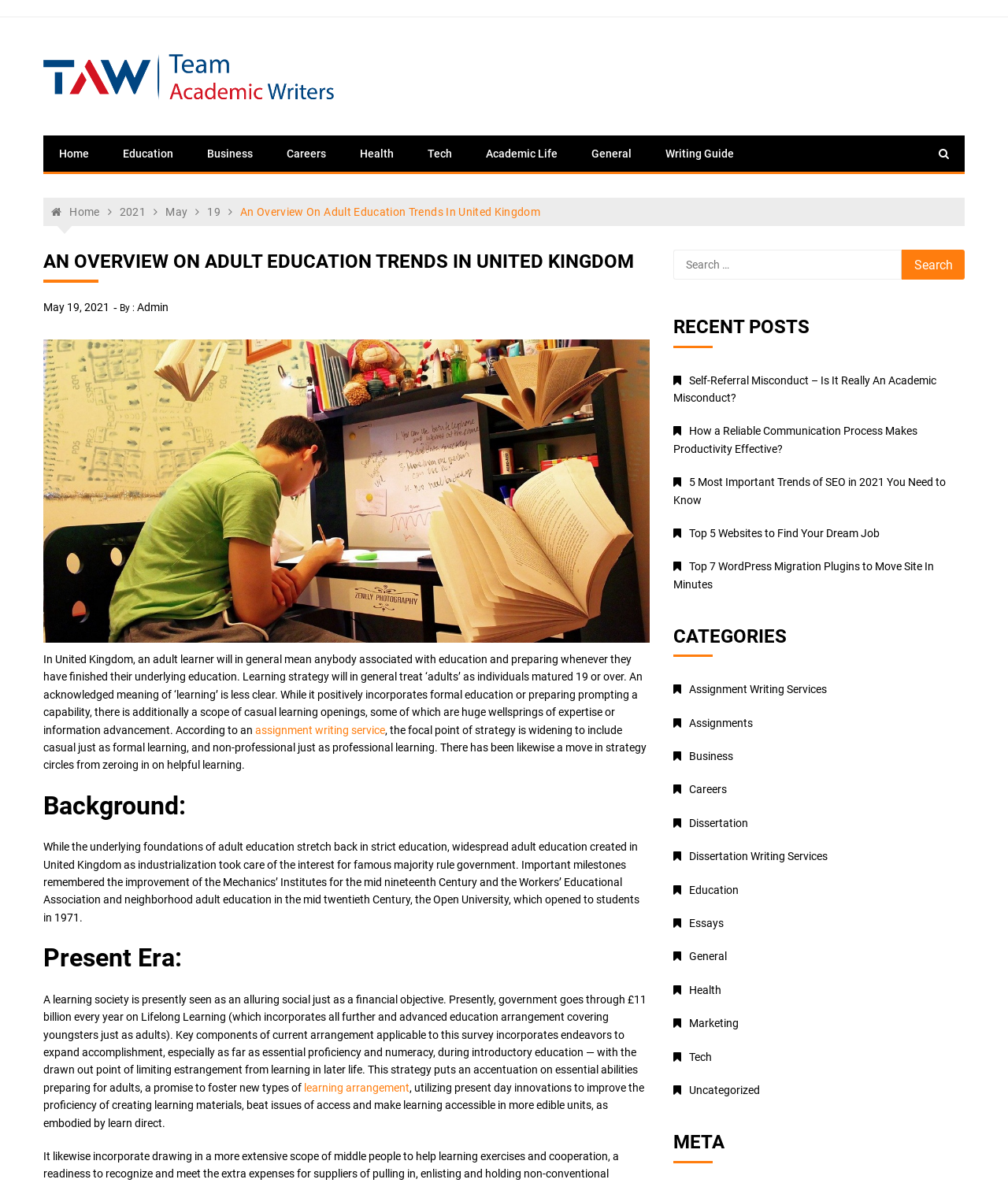What is the text of the first link on the webpage?
Give a single word or phrase answer based on the content of the image.

Team Academic Writers